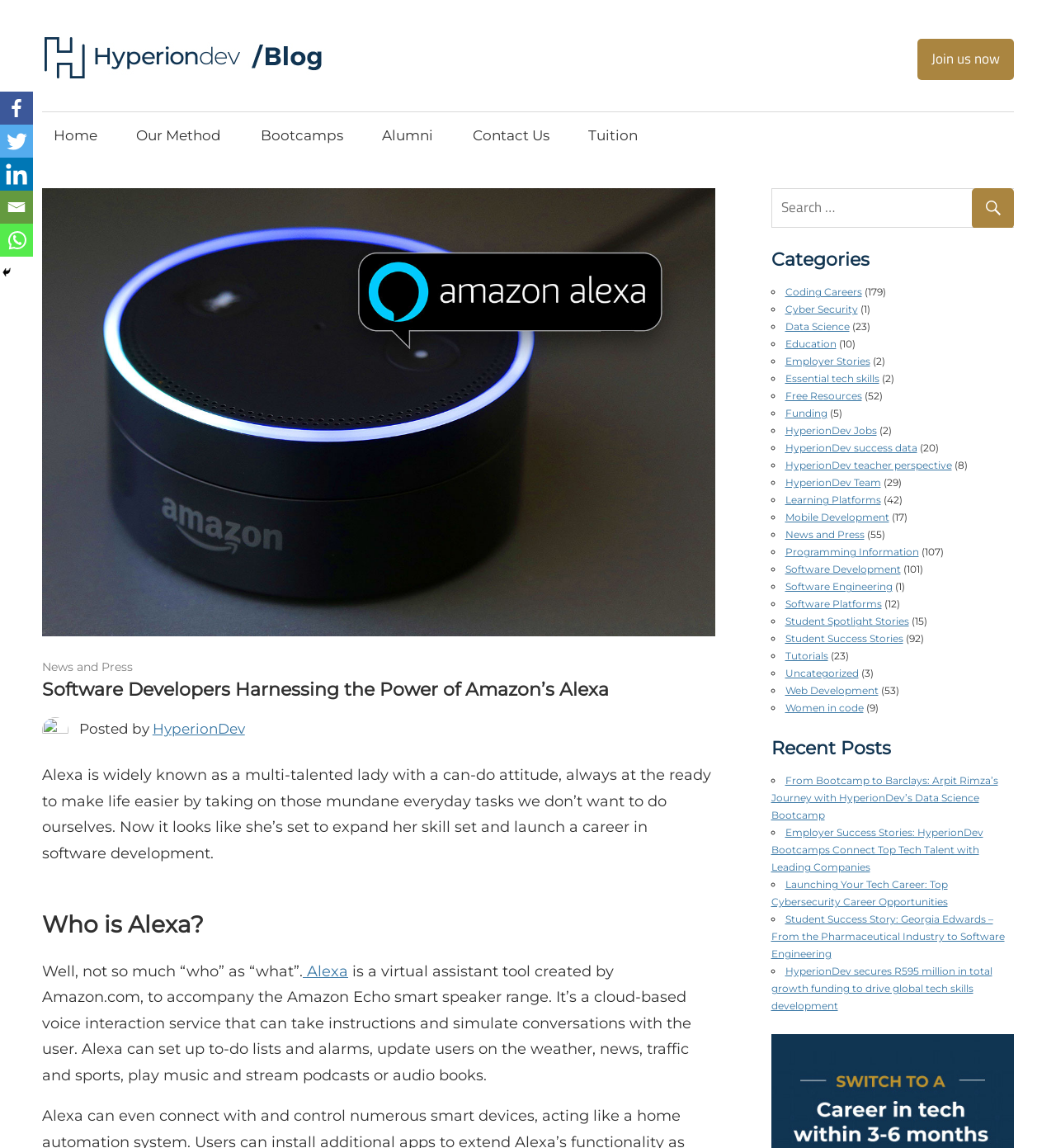Find the bounding box coordinates of the clickable element required to execute the following instruction: "Click on the 'HyperionDev' link". Provide the coordinates as four float numbers between 0 and 1, i.e., [left, top, right, bottom].

[0.144, 0.627, 0.232, 0.642]